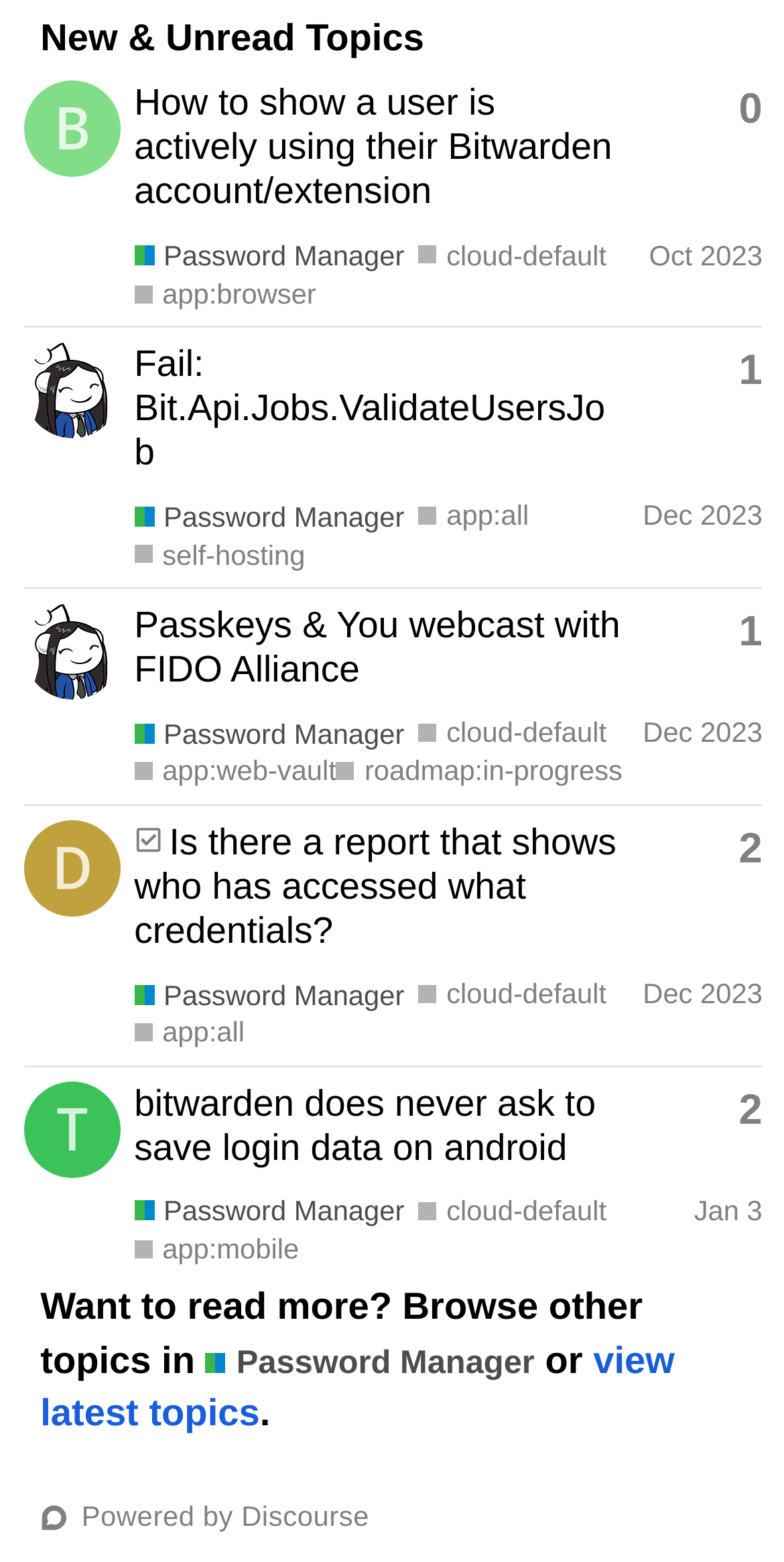Please identify the bounding box coordinates of the element's region that I should click in order to complete the following instruction: "Check the topic 'Is there a report that shows who has accessed what credentials?'". The bounding box coordinates consist of four float numbers between 0 and 1, i.e., [left, top, right, bottom].

[0.029, 0.515, 0.973, 0.682]